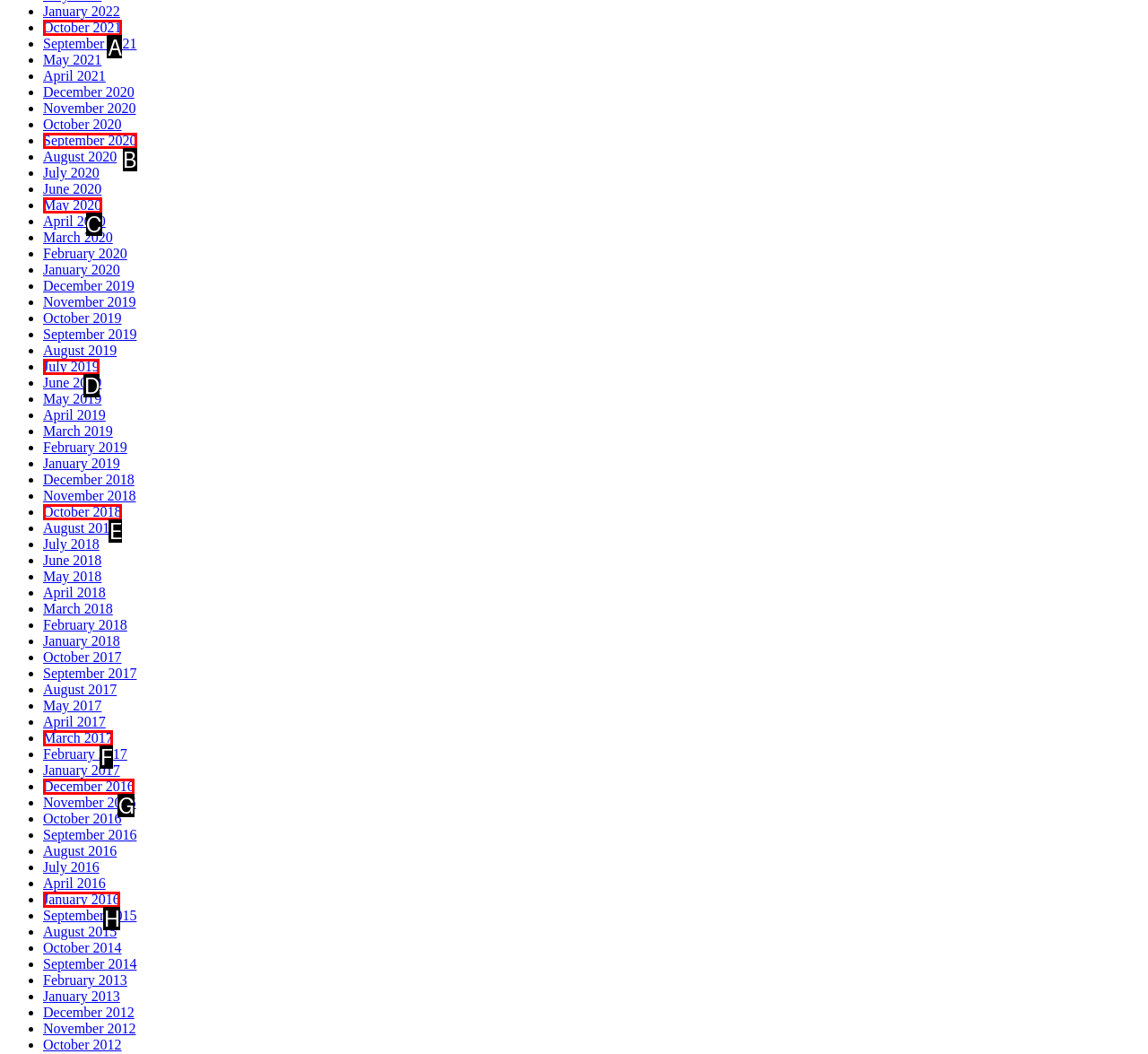Please indicate which HTML element should be clicked to fulfill the following task: View October 2021. Provide the letter of the selected option.

A